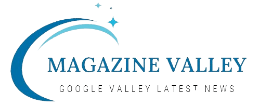Can you look at the image and give a comprehensive answer to the question:
What is the color of the font used for the name 'MAGAZINE VALLEY'?

The caption describes the font used for the name 'MAGAZINE VALLEY' as 'bold blue', indicating that the color of the font is bold blue.